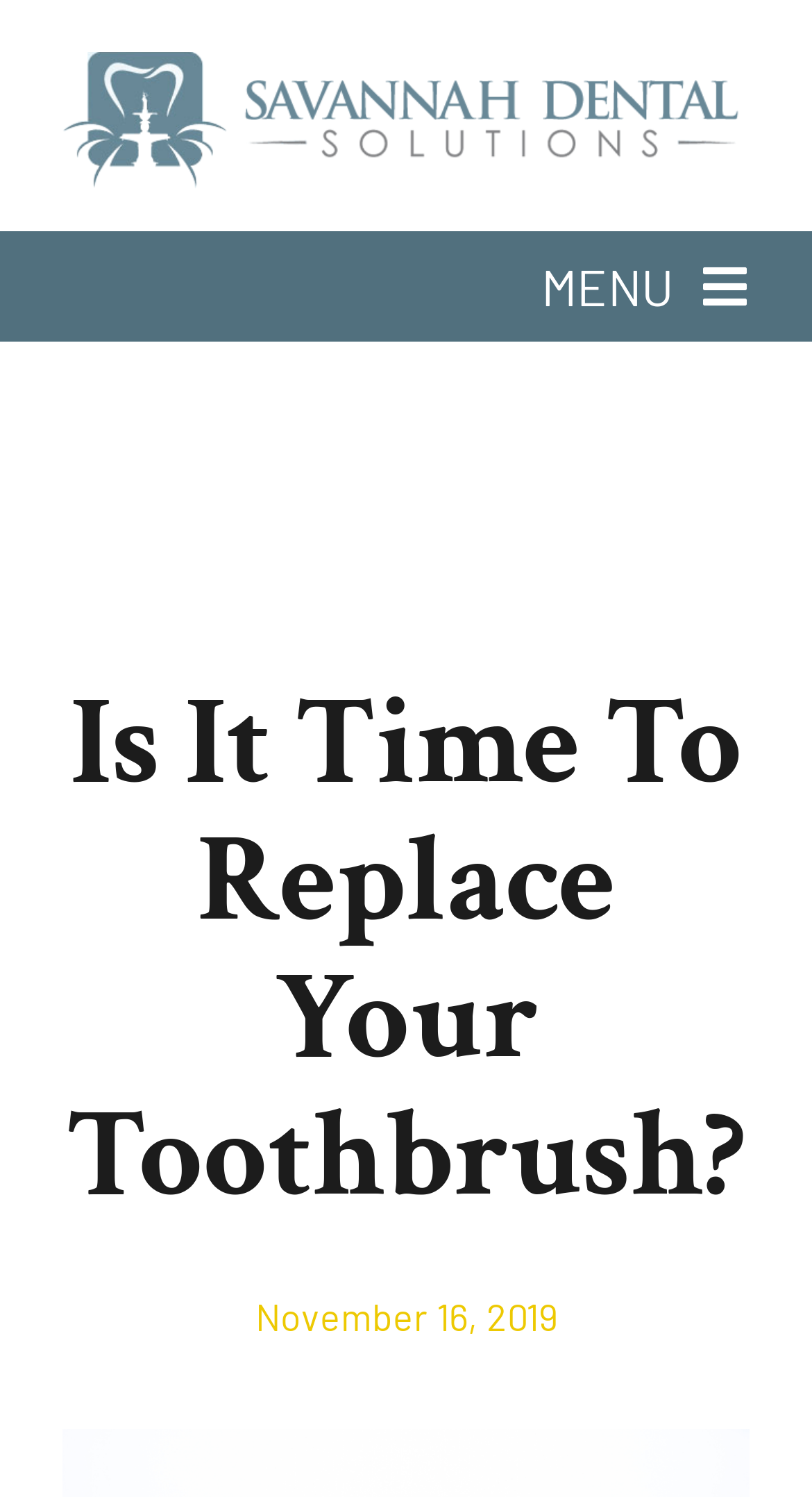How many navigation links are available?
Using the image, provide a detailed and thorough answer to the question.

I counted the number of links under the 'Main Nav' section, which includes 'Home', 'Meet Us', 'Services', 'Blog', 'Contact', and 'New Patients', totaling 7 links.